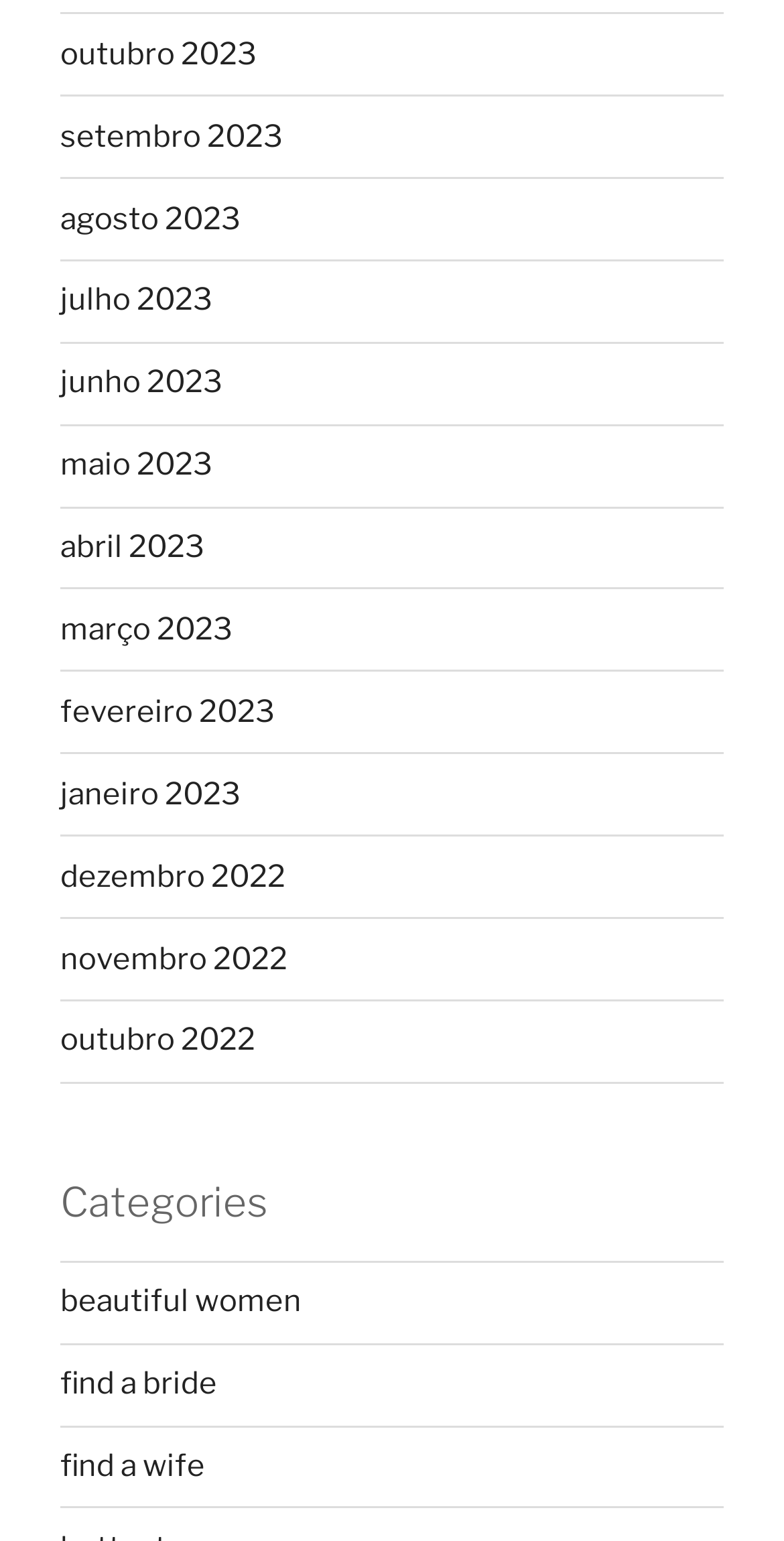Identify the bounding box coordinates of the region that needs to be clicked to carry out this instruction: "view outubro 2023". Provide these coordinates as four float numbers ranging from 0 to 1, i.e., [left, top, right, bottom].

[0.077, 0.023, 0.328, 0.047]